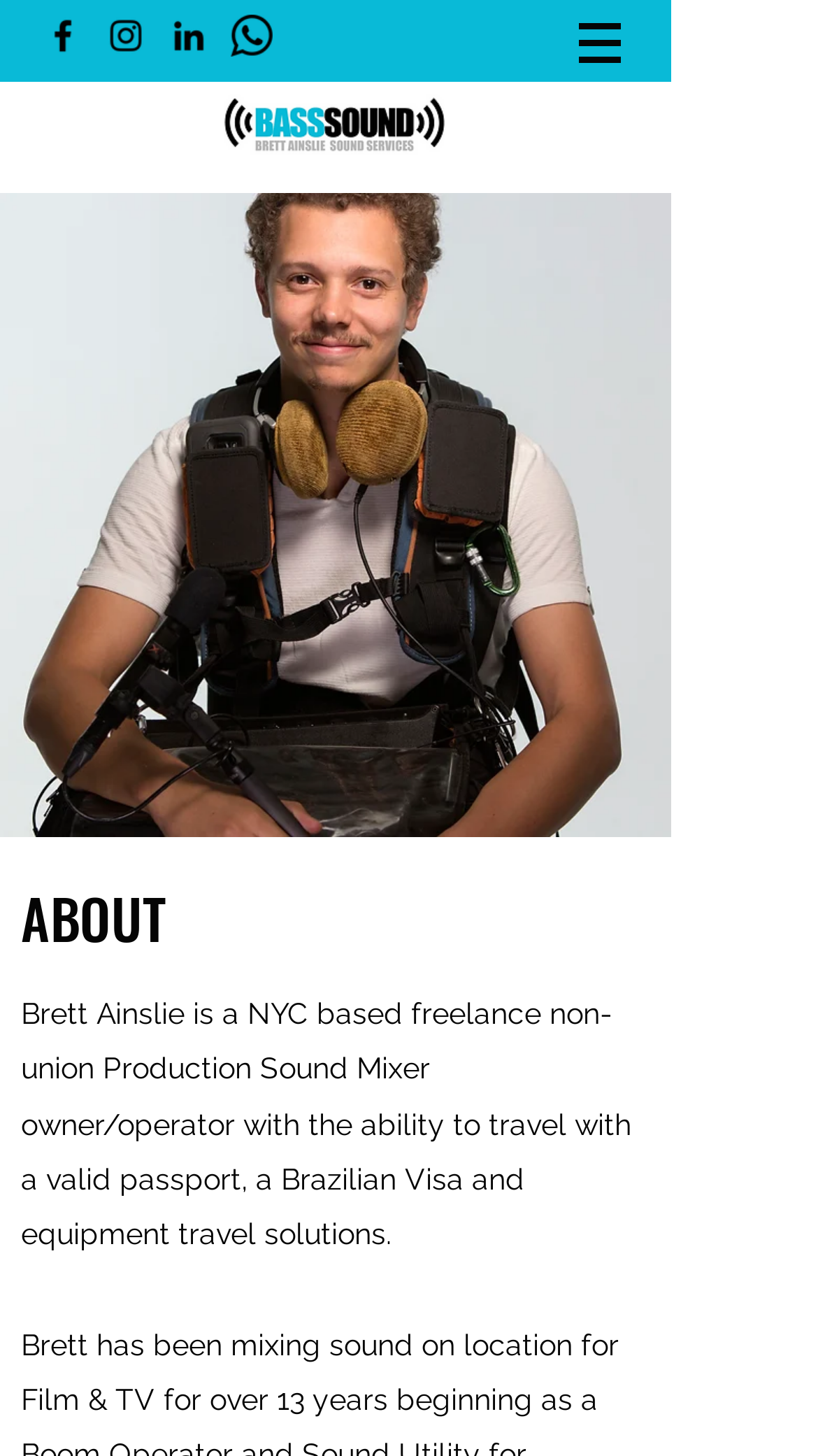Provide a thorough description of this webpage.

The webpage is a bio page for Brett Ainslie Sound Services, a non-union location sound mixer, playback operator, and live audio engineer based in New York, NY. At the top right corner, there is a navigation menu labeled "Site" with a button that has a popup menu. Below the navigation menu, there is a social bar with four links to social media platforms, including Facebook, Instagram, LinkedIn, and another unspecified platform, each represented by an image.

On the left side of the page, there is a logo for Brett Ainslie Sound Services, which is an image link. Below the logo, there is a large image that takes up most of the page, likely a profile picture of Brett Ainslie.

The main content of the page is divided into two sections. The first section is headed by a large heading "ABOUT" located near the top center of the page. Below the heading, there is a paragraph of text that describes Brett Ainslie's profession and abilities as a sound mixer and engineer.